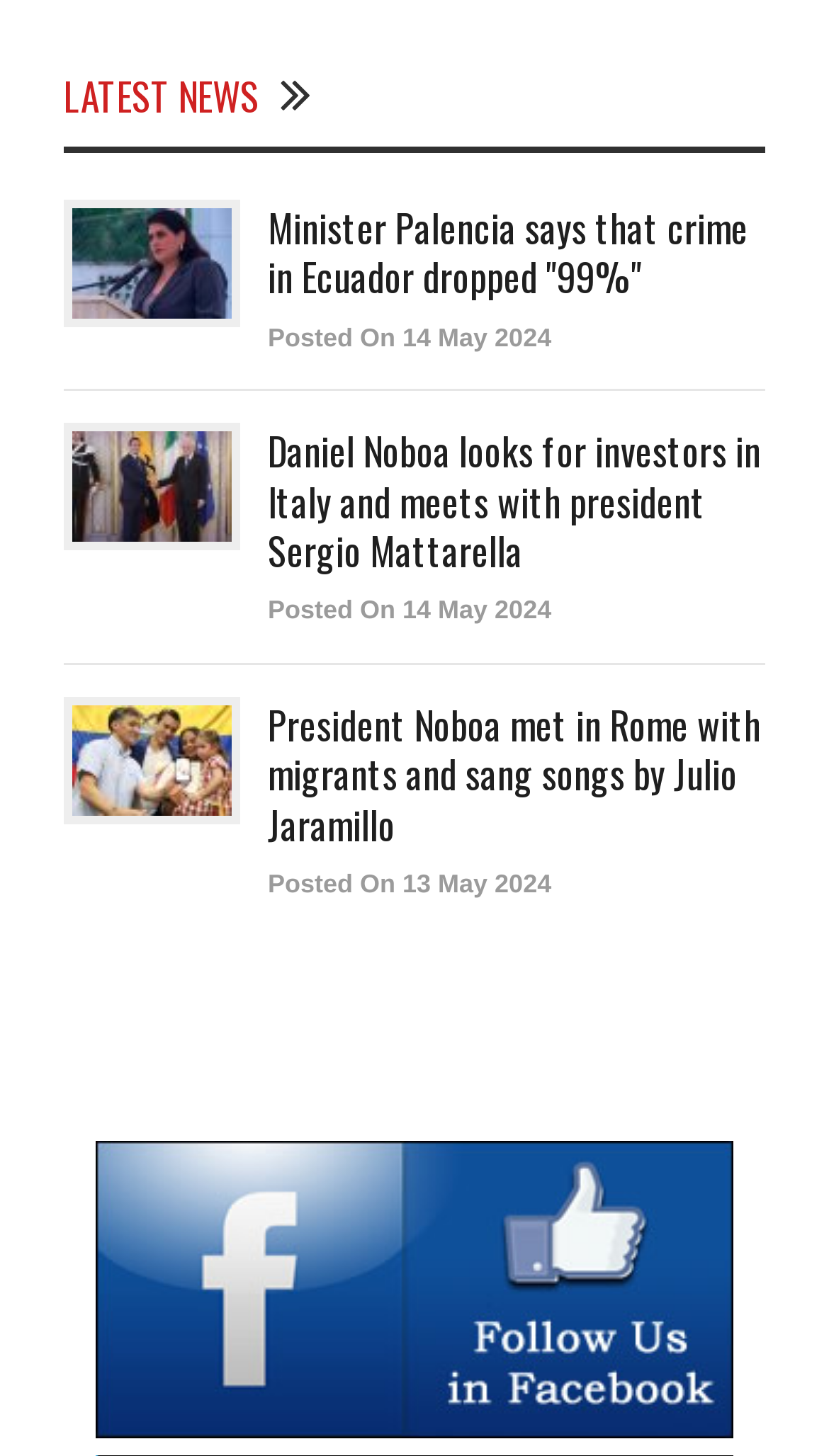Predict the bounding box of the UI element based on the description: "-94%". The coordinates should be four float numbers between 0 and 1, formatted as [left, top, right, bottom].

None